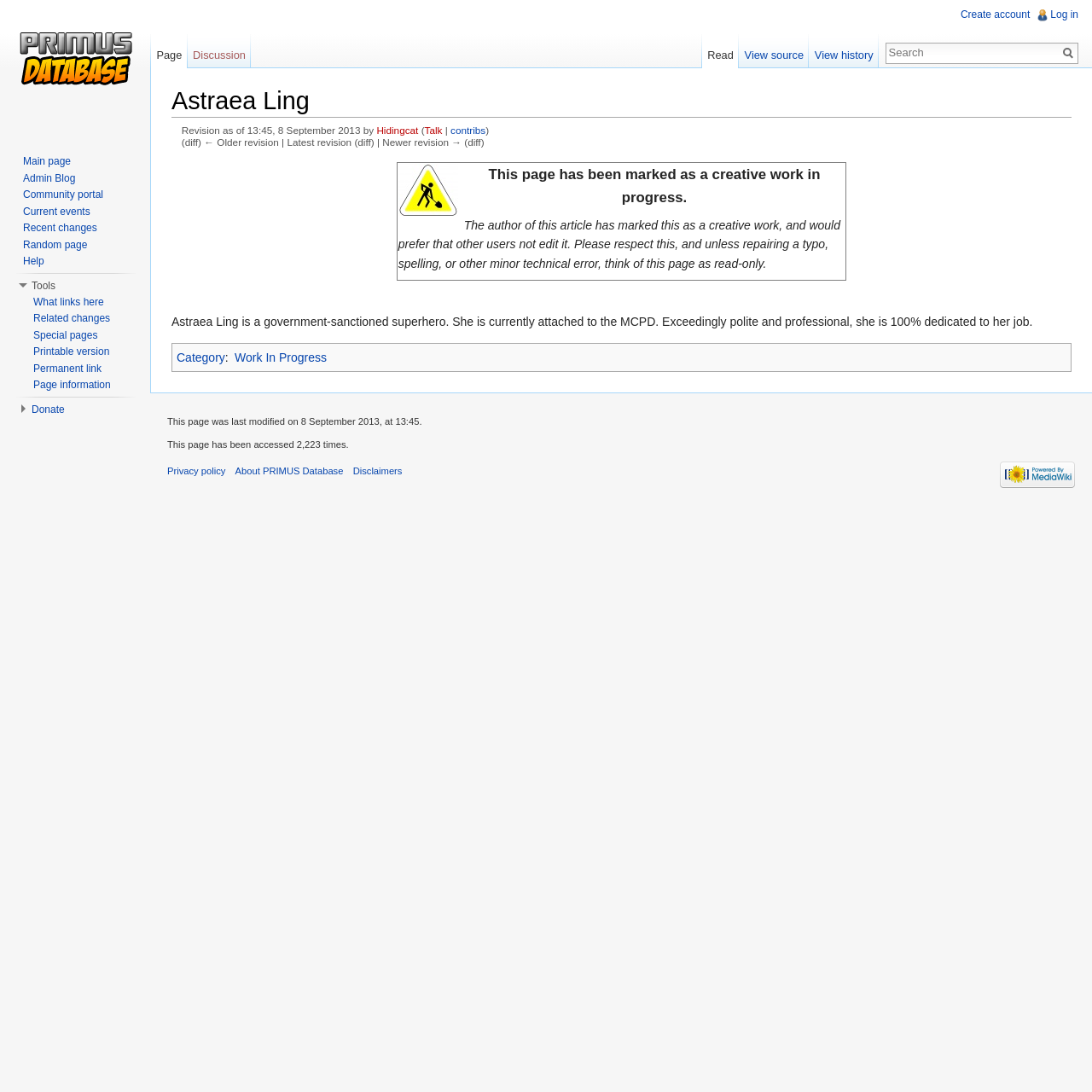Please provide a one-word or phrase answer to the question: 
Who made the last modification to the webpage?

Hidingcat